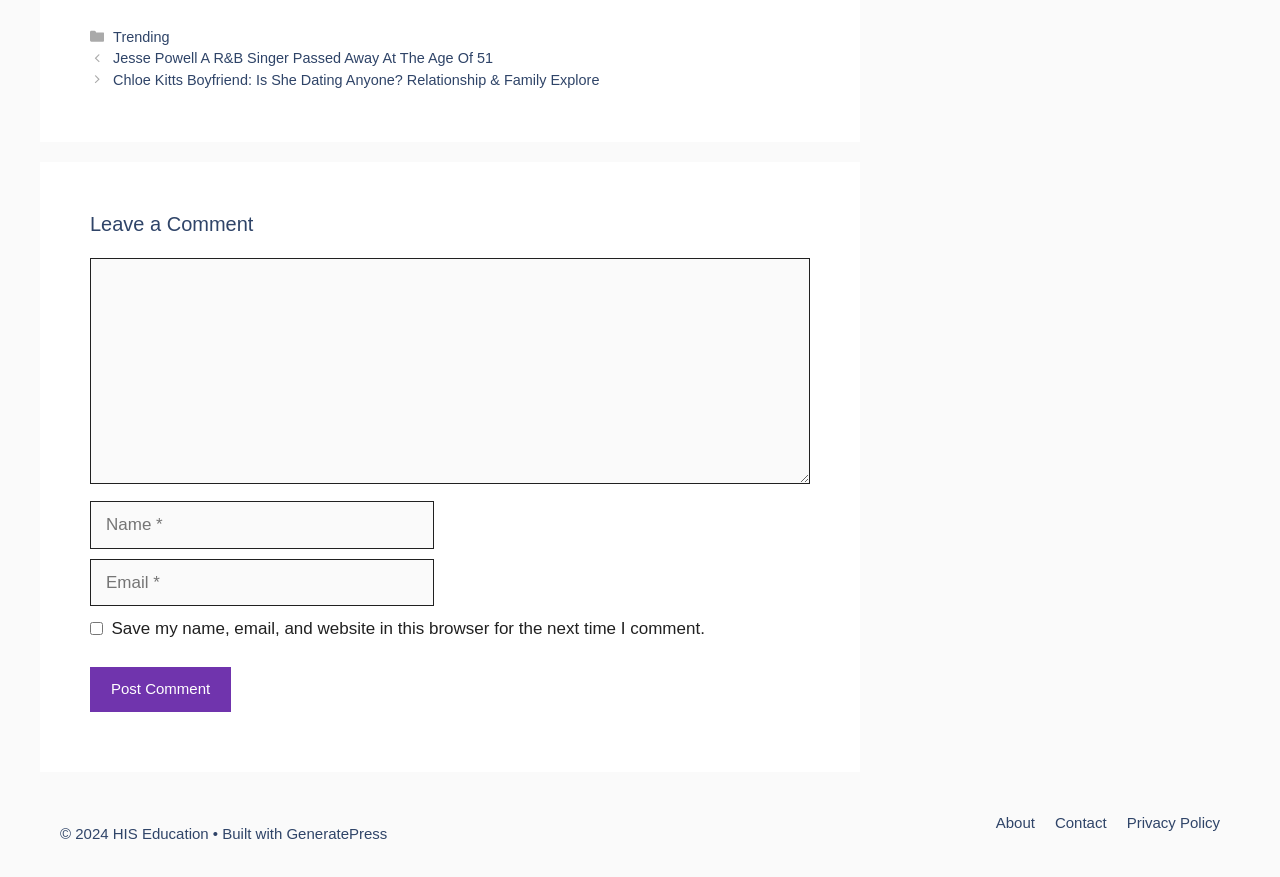Please find the bounding box coordinates of the element's region to be clicked to carry out this instruction: "Click on the 'Trending' link".

[0.088, 0.033, 0.132, 0.051]